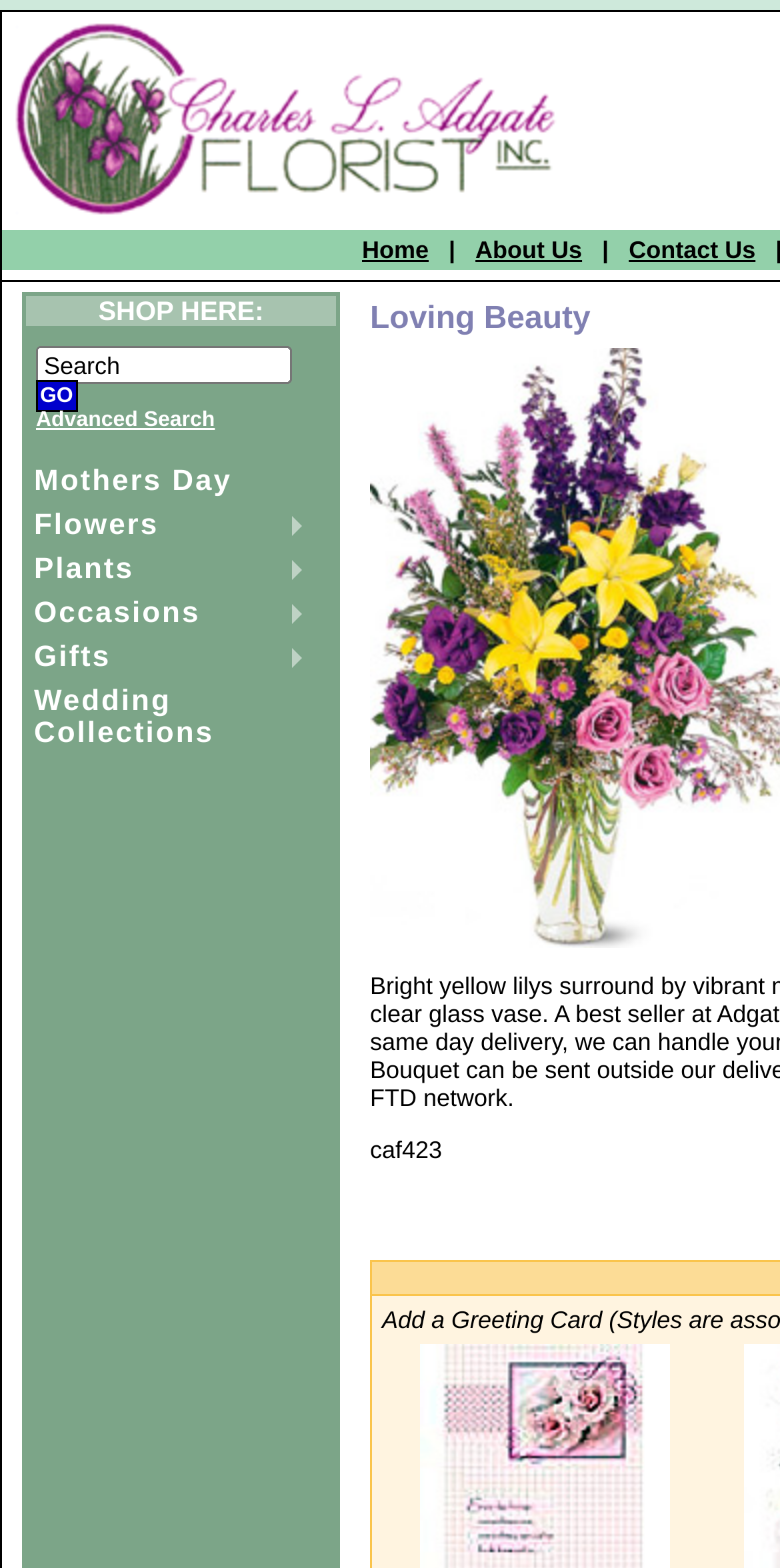Provide a thorough description of the webpage you see.

The webpage is for "Loving Beauty - Charles Adgate Florist". At the top left, there is a link and an image, both labeled "Charles Adgate Florist". Below this, there is a navigation menu with five tabs: "Home", "About Us", "Contact Us", separated by vertical lines. The "Contact Us" tab is located at the far right.

Below the navigation menu, there is a search bar with a text box and three links: "GO", "Advanced Search", and a series of links to different categories, including "Mothers Day", "Flowers", "Plants", "Occasions", "Gifts", and "Wedding Collections". These links are aligned to the left and stacked vertically.